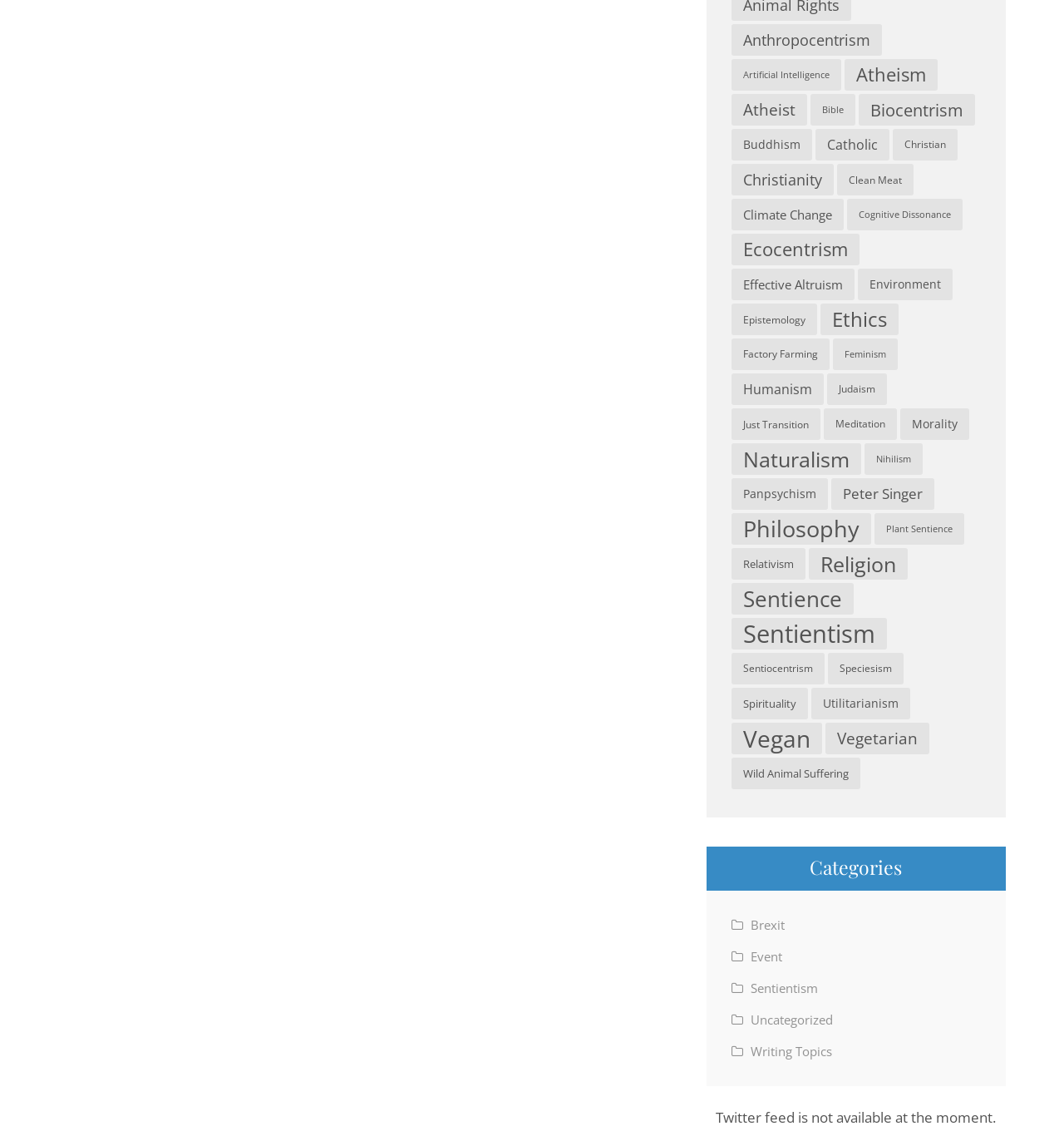Please specify the bounding box coordinates of the clickable section necessary to execute the following command: "Search for blog content".

None